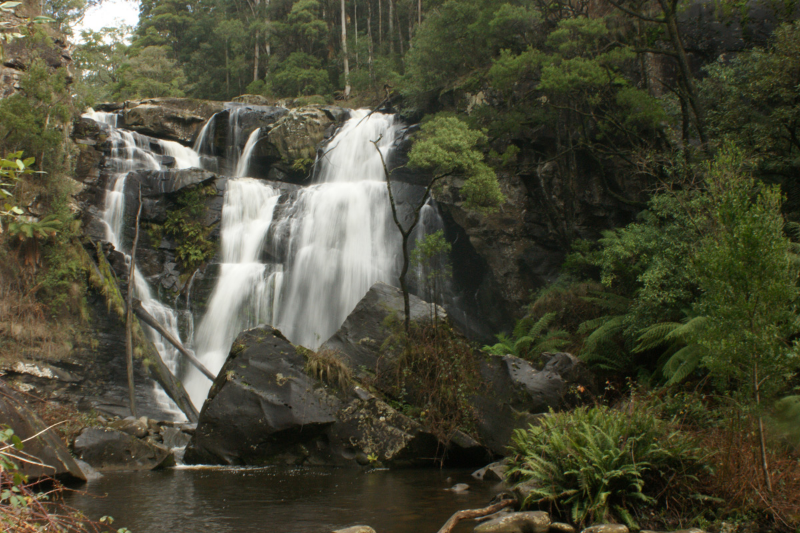Look at the image and write a detailed answer to the question: 
What is the color of the rocks over which the water cascades?

The caption specifically mentions that the water cascades over multiple tiers of dark, jagged rocks, indicating that the rocks are dark in color.